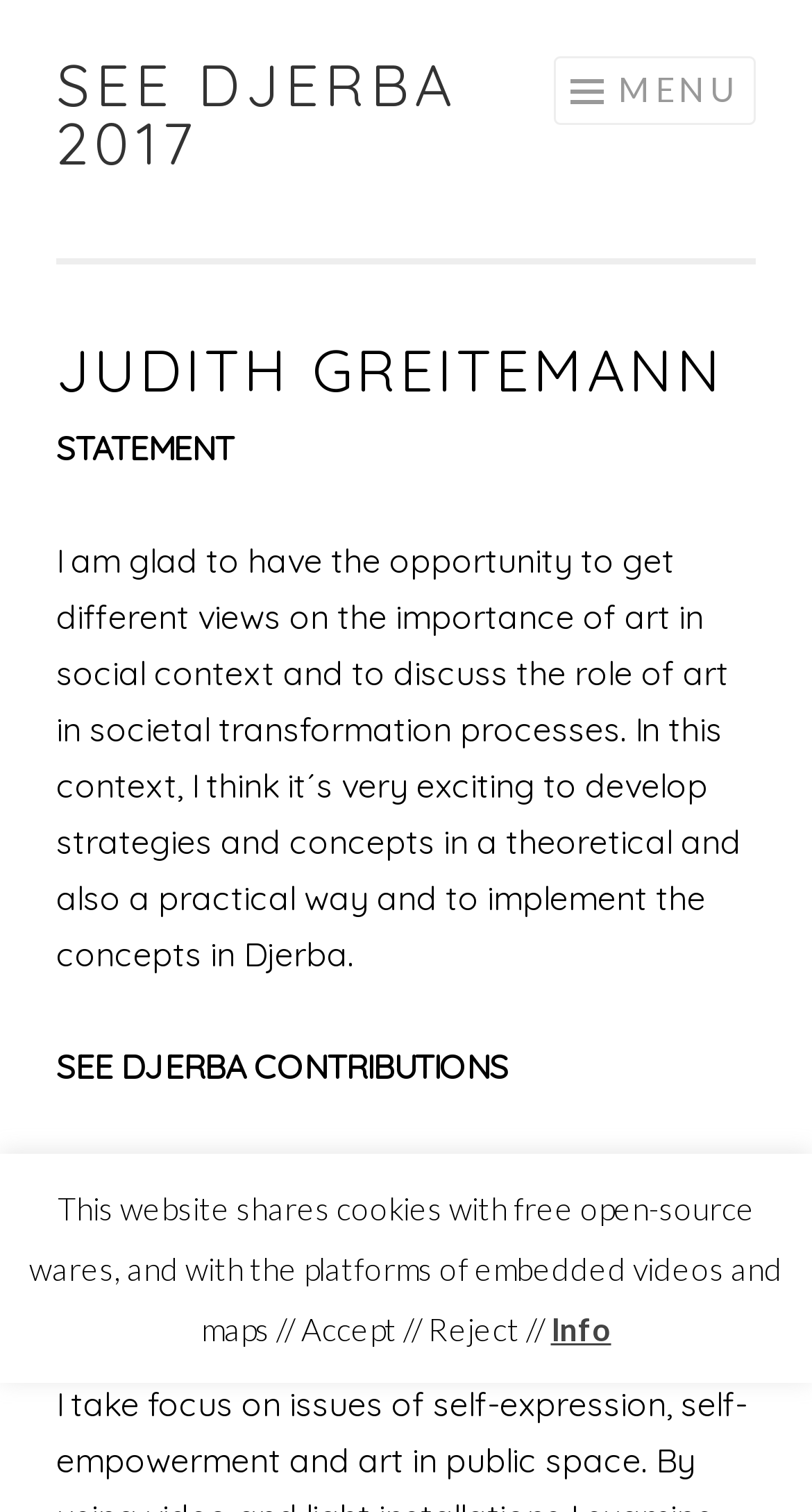Provide a brief response in the form of a single word or phrase:
What is the name of the person?

Judith Greitemann